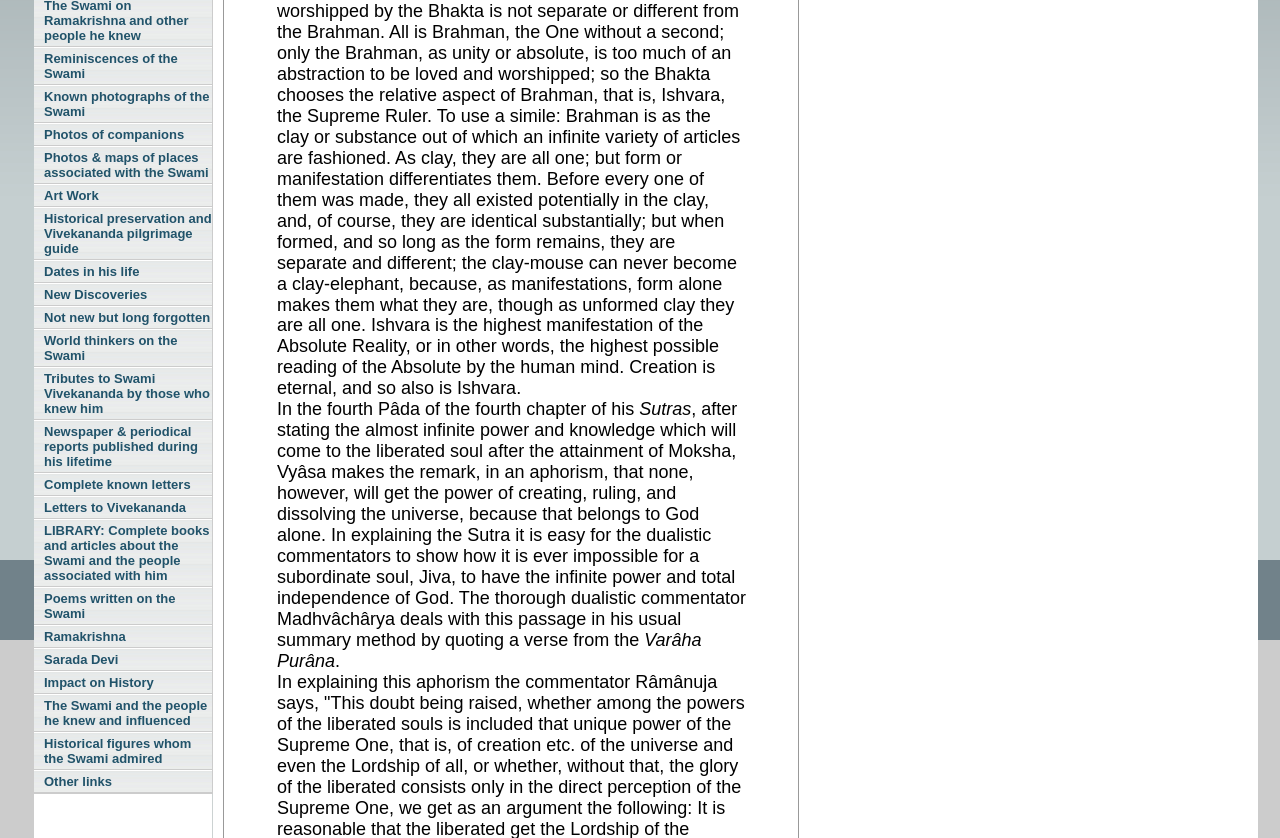Based on the description "Dates in his life", find the bounding box of the specified UI element.

[0.027, 0.31, 0.166, 0.338]